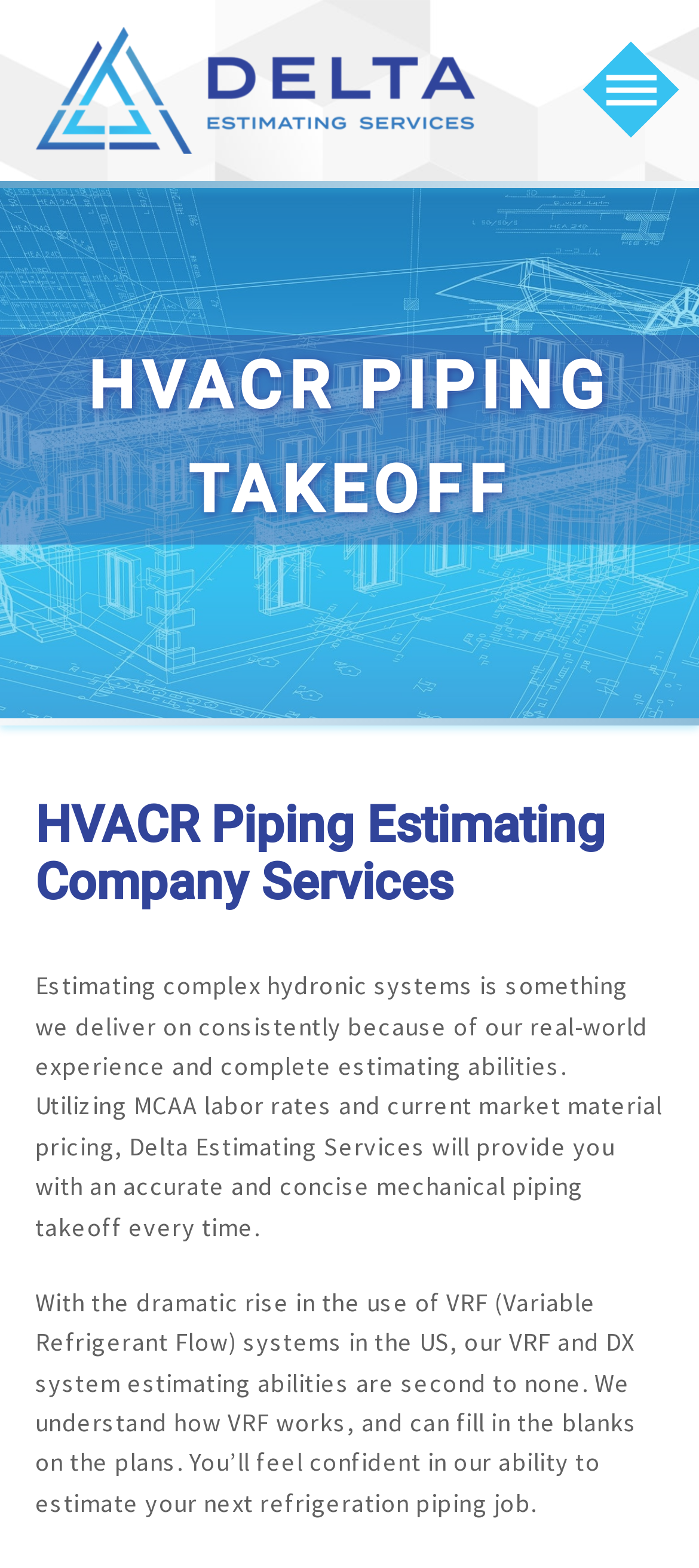Could you identify the text that serves as the heading for this webpage?

HVACR PIPING TAKEOFF